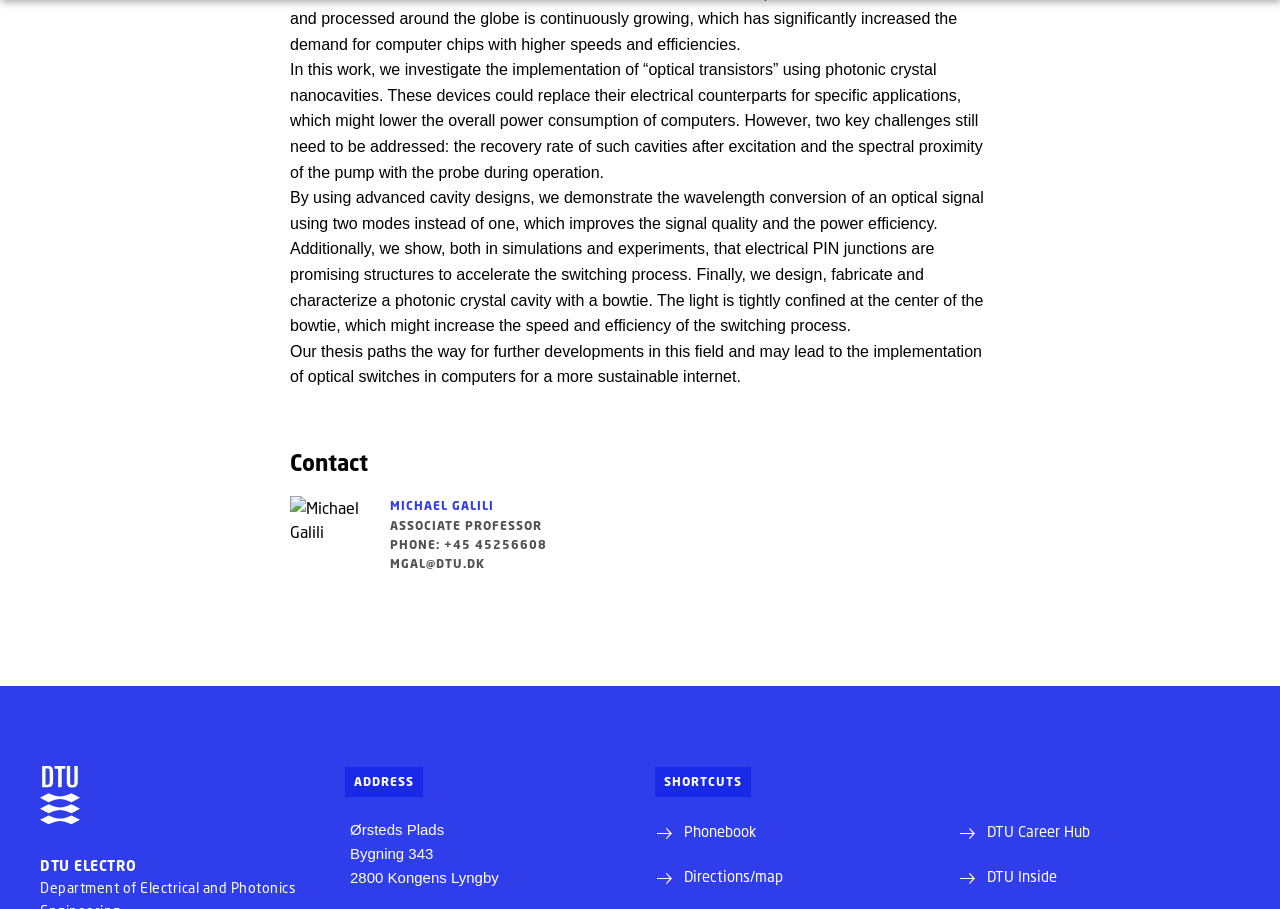Please determine the bounding box coordinates of the element's region to click for the following instruction: "Get 'Directions/map'".

[0.523, 0.953, 0.612, 0.977]